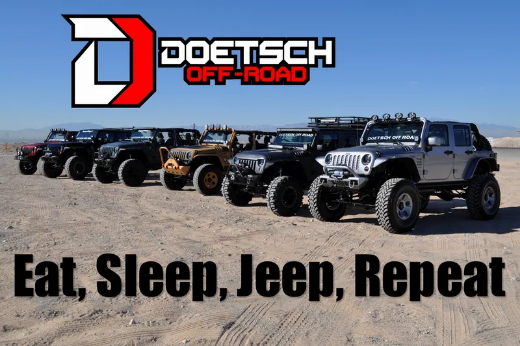What is the brand name displayed above the cars?
Based on the content of the image, thoroughly explain and answer the question.

The caption states that the logo of Doetsch Off-Road is displayed above the cars, reinforcing the brand's commitment to off-road excellence.